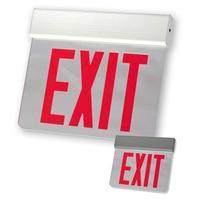Offer a detailed narrative of the scene depicted in the image.

The image showcases two models of exit signs, designed for emergency situations where visibility is crucial. The larger sign prominently features the word "EXIT" in bold, bright red letters against a white background, ensuring maximum visibility. This sign is suitable for placement in hallways, stairwells, or above exit doors to guide individuals to safety during an emergency. 

The smaller sign, positioned alongside the larger model, serves as a compact alternative, also displaying the word "EXIT" in red. This size is ideal for more confined spaces or areas where a less obtrusive exit indicator is needed. Both signs are designed for easy installation and come equipped with battery backup systems, ensuring they remain illuminated even during power outages. They are essential for compliance with safety regulations and enhancing the overall safety of any building.